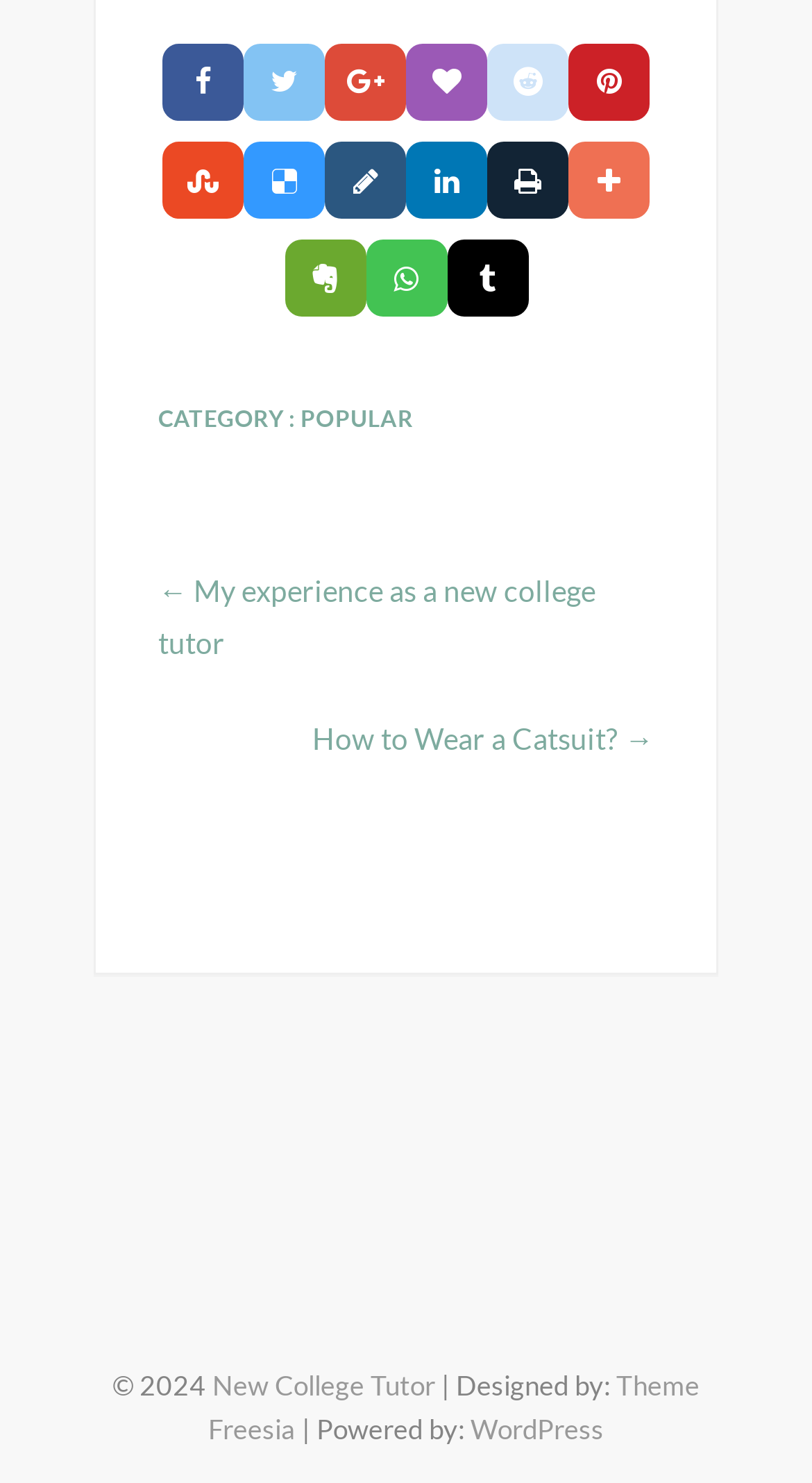Determine the bounding box coordinates of the element's region needed to click to follow the instruction: "visit the New College Tutor website". Provide these coordinates as four float numbers between 0 and 1, formatted as [left, top, right, bottom].

[0.262, 0.922, 0.536, 0.945]